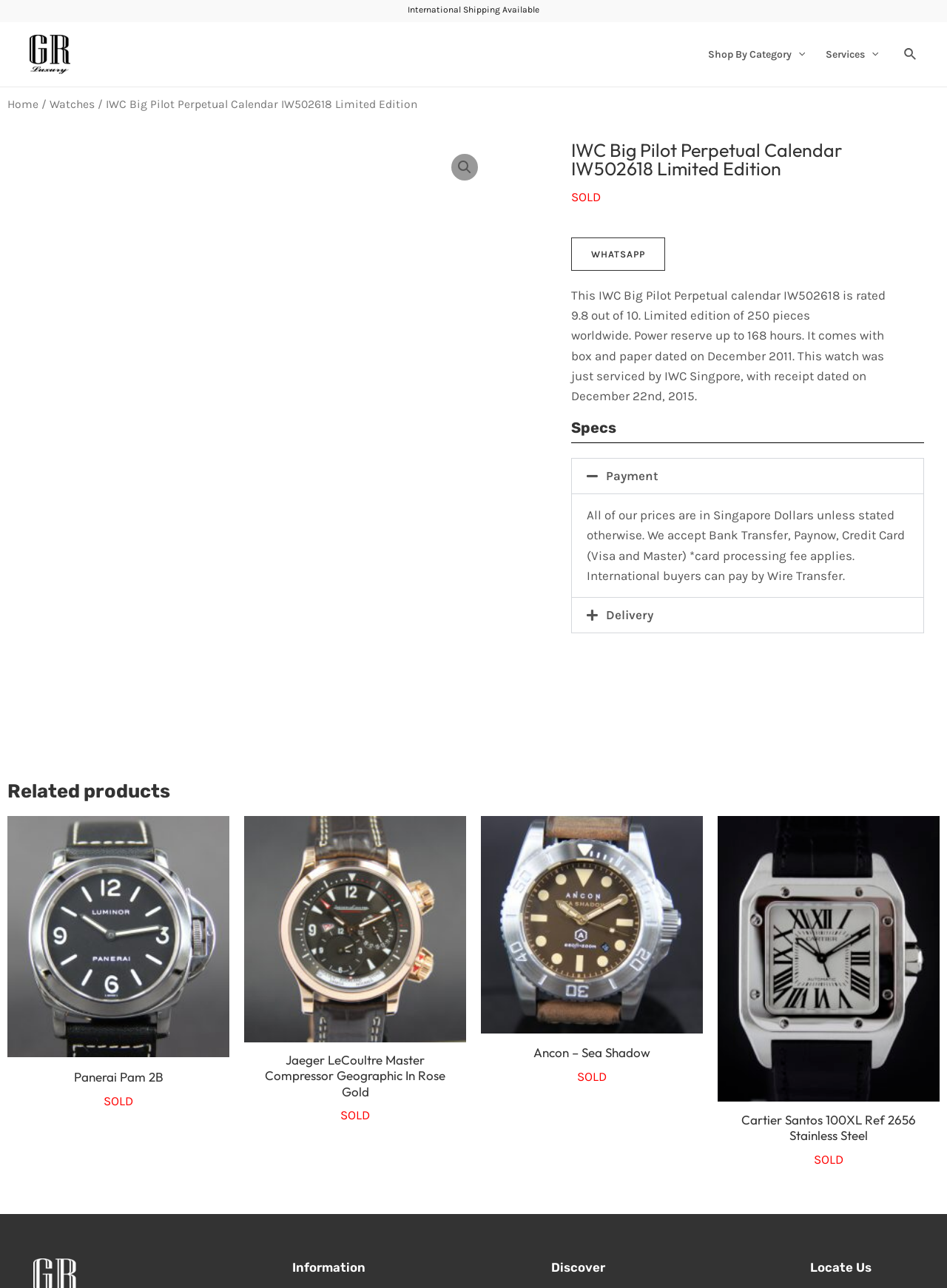What is the navigation menu item after 'Shop By Category'?
Look at the image and provide a short answer using one word or a phrase.

Services